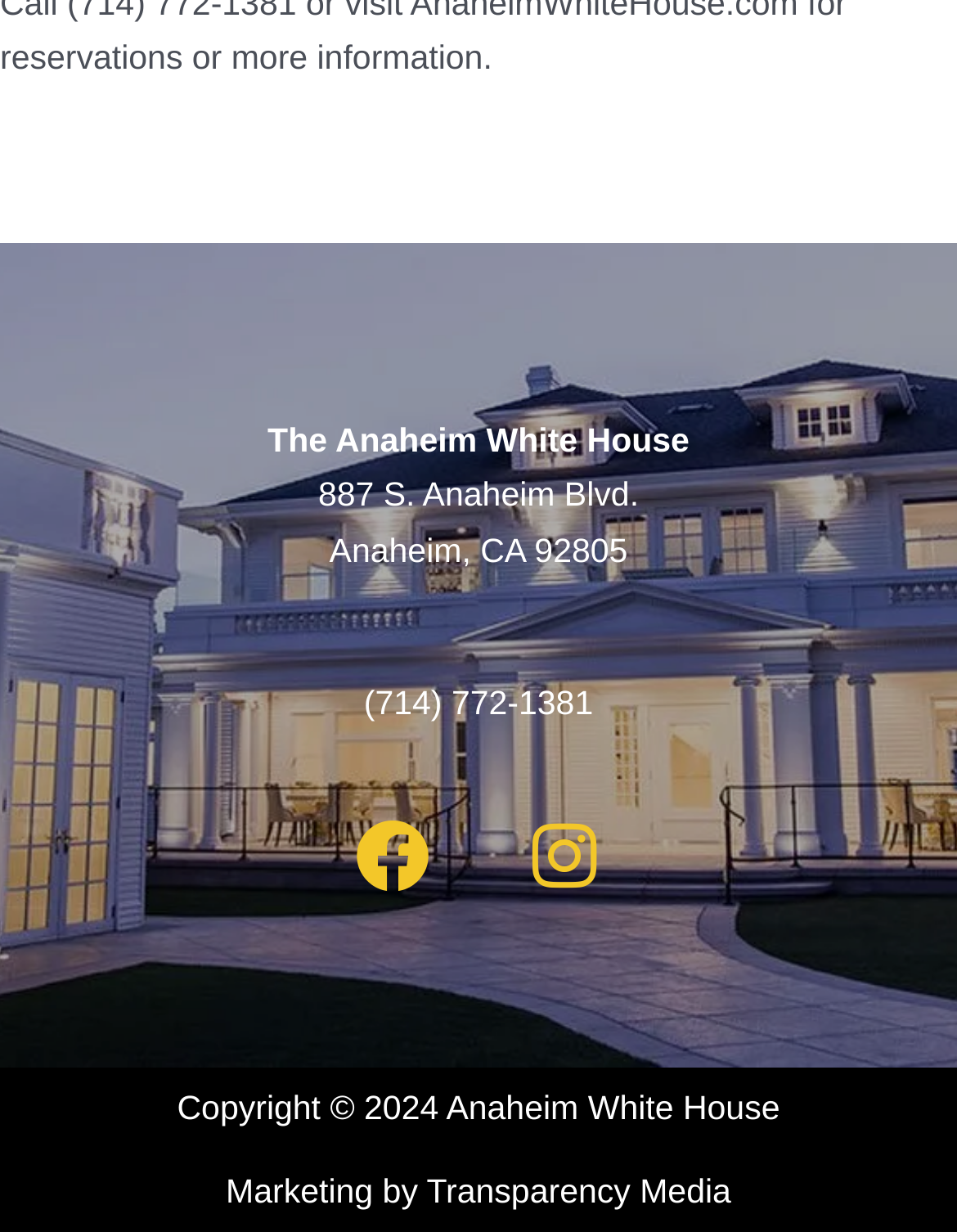Use a single word or phrase to answer the question:
What social media platforms does the restaurant have?

Facebook and Instagram